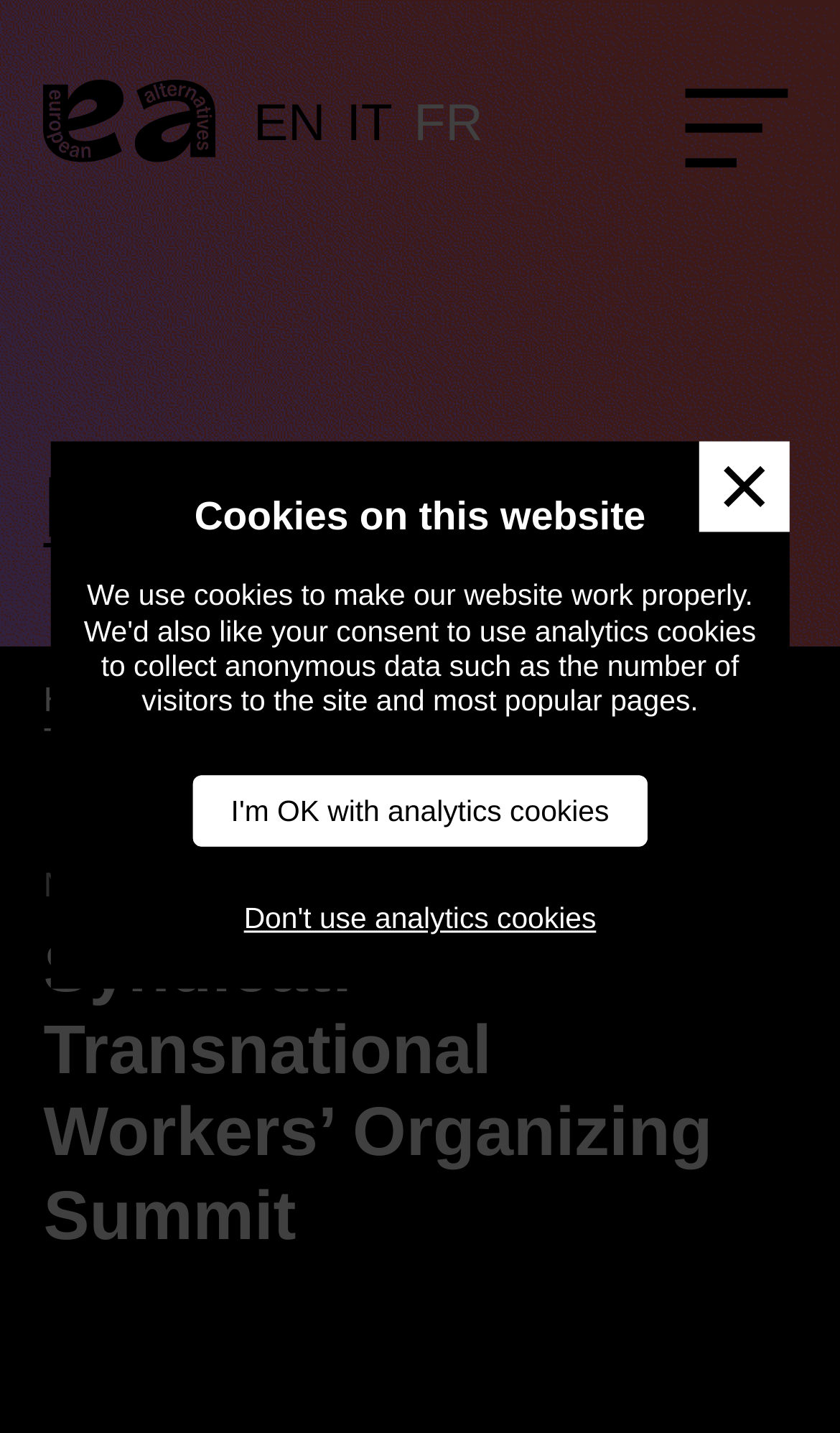From the webpage screenshot, predict the bounding box coordinates (top-left x, top-left y, bottom-right x, bottom-right y) for the UI element described here: FR

[0.493, 0.066, 0.575, 0.107]